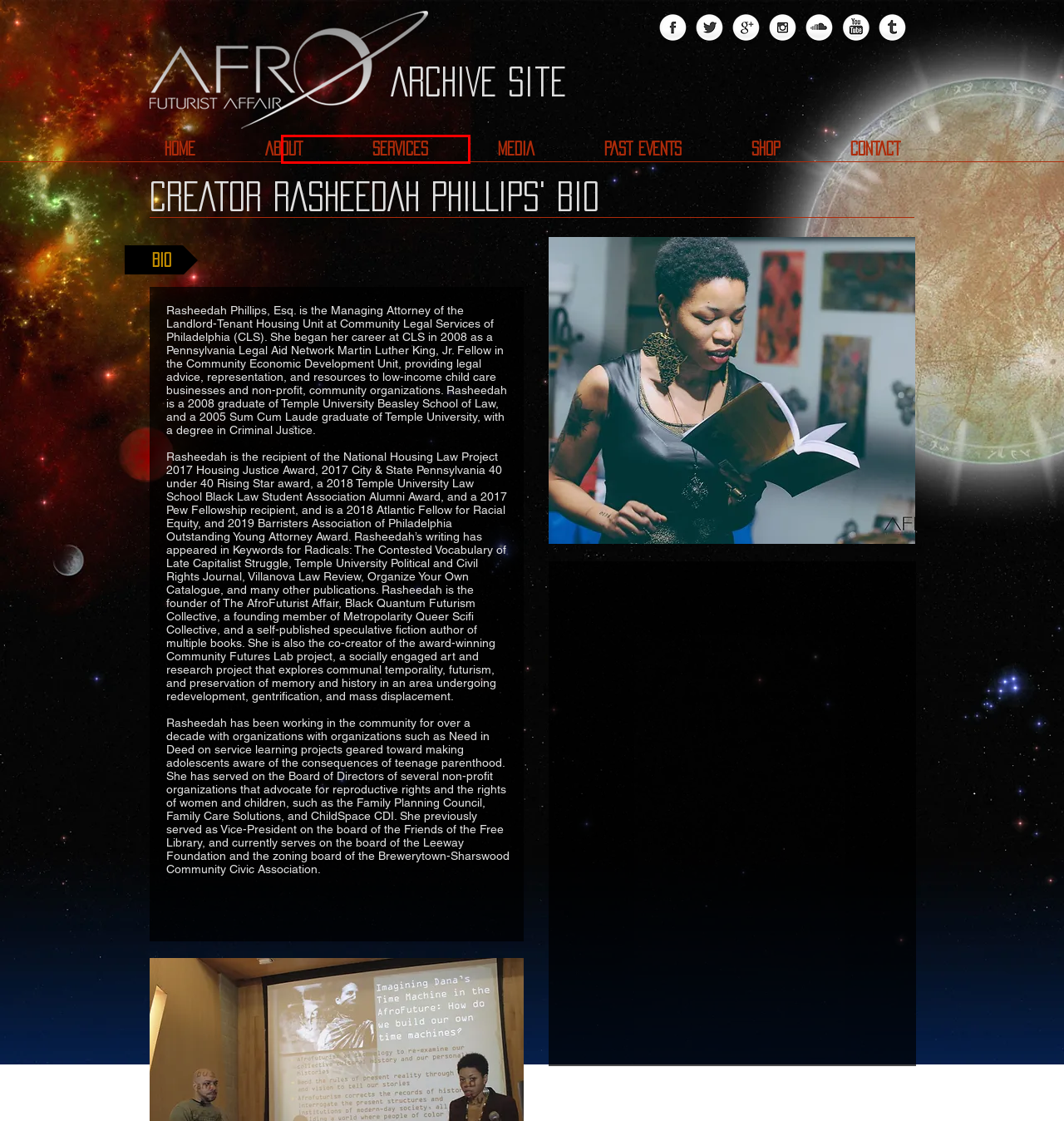A screenshot of a webpage is provided, featuring a red bounding box around a specific UI element. Identify the webpage description that most accurately reflects the new webpage after interacting with the selected element. Here are the candidates:
A. SERVICES :: THE AFROFUTURIST AFFAIR
B. CONTACT :: THE AFROFUTURIST AFFAIR
C. ABOUT :: THE AFROFUTURIST AFFAIR
D. MEDIA :: THE AFROFUTURIST AFFAIR
E. THE AFROFUTURIST AFFAIR
F. Shop | blackquantumfuturism
G. WORKSHOPS & PANELS :: THE AFROFUTURIST AFFAIR
H. PAST EVENTS :: THE AFROFUTURIST AFFAIR

A